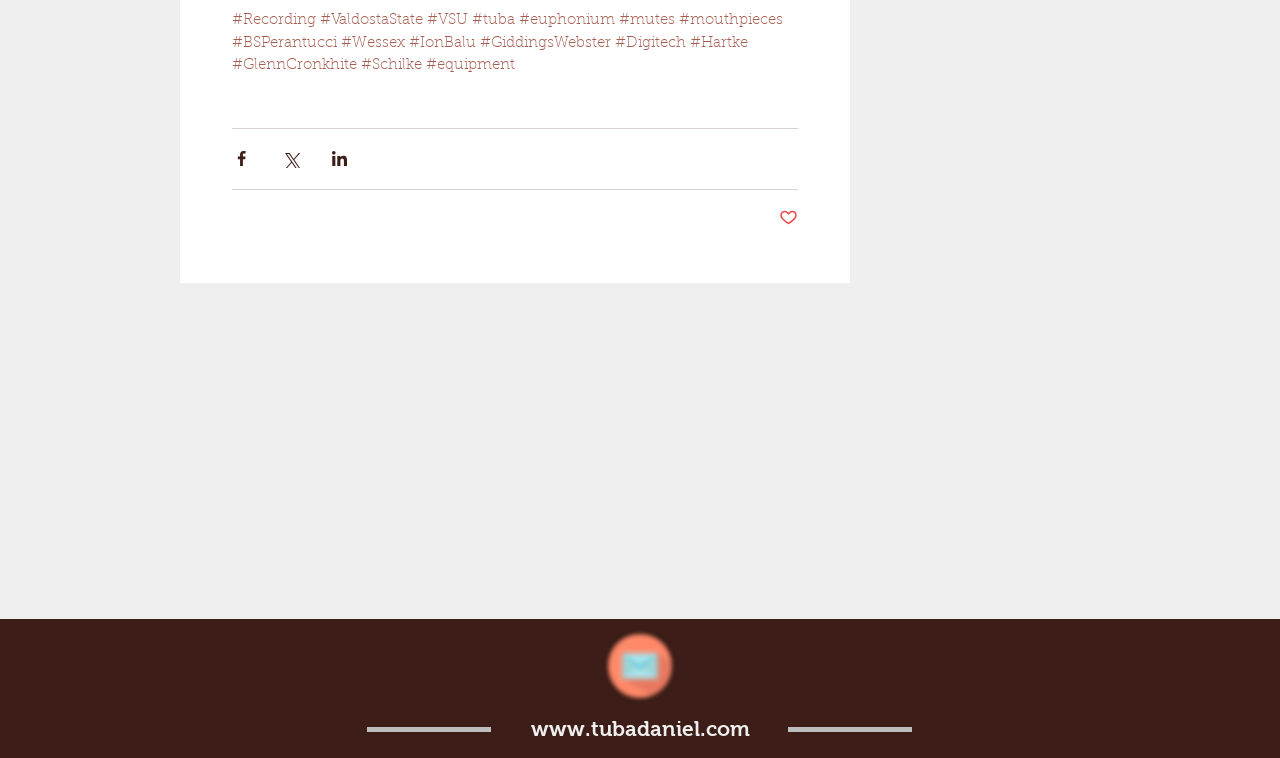Please find the bounding box coordinates of the element that must be clicked to perform the given instruction: "Post a like". The coordinates should be four float numbers from 0 to 1, i.e., [left, top, right, bottom].

[0.609, 0.274, 0.623, 0.304]